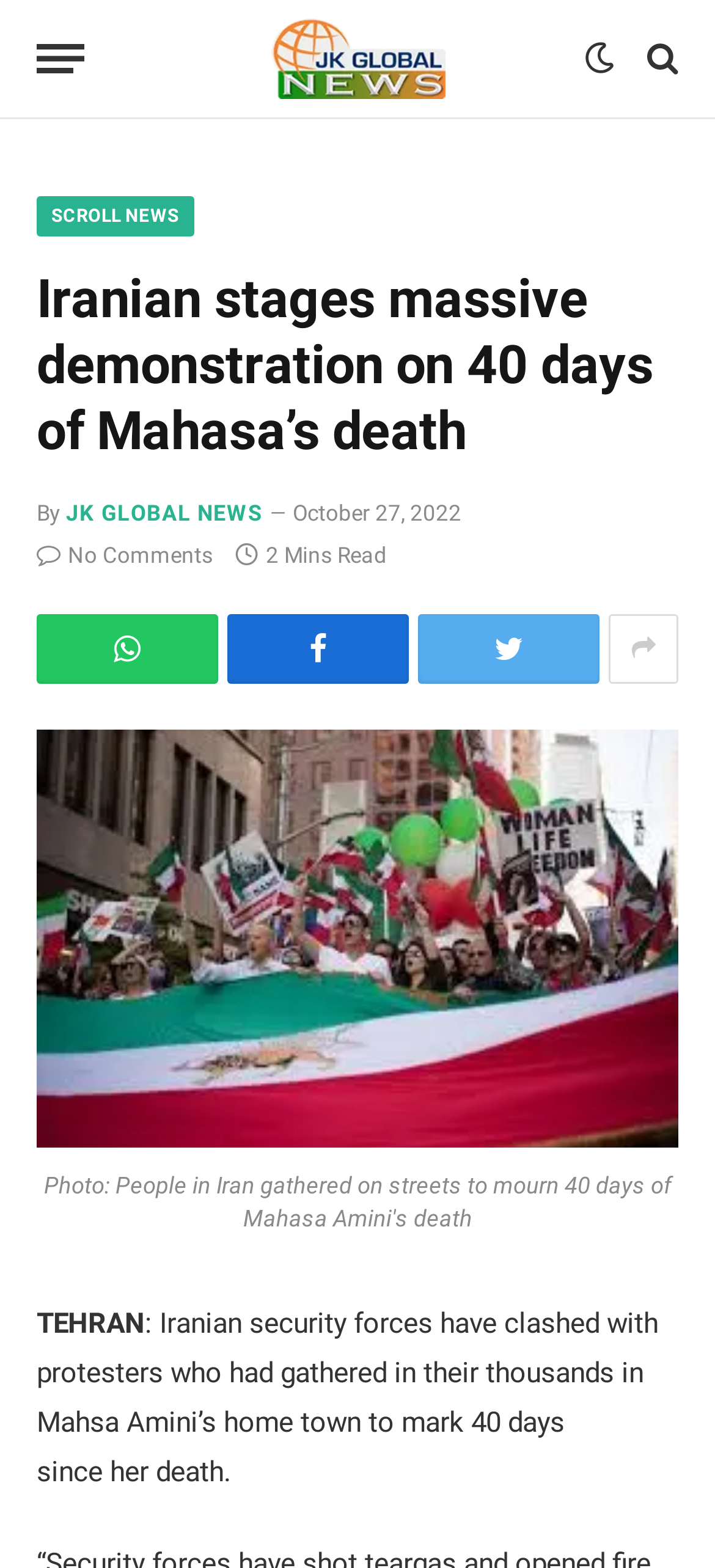Locate the bounding box coordinates of the UI element described by: "title="Show More Social Sharing"". Provide the coordinates as four float numbers between 0 and 1, formatted as [left, top, right, bottom].

[0.851, 0.391, 0.949, 0.436]